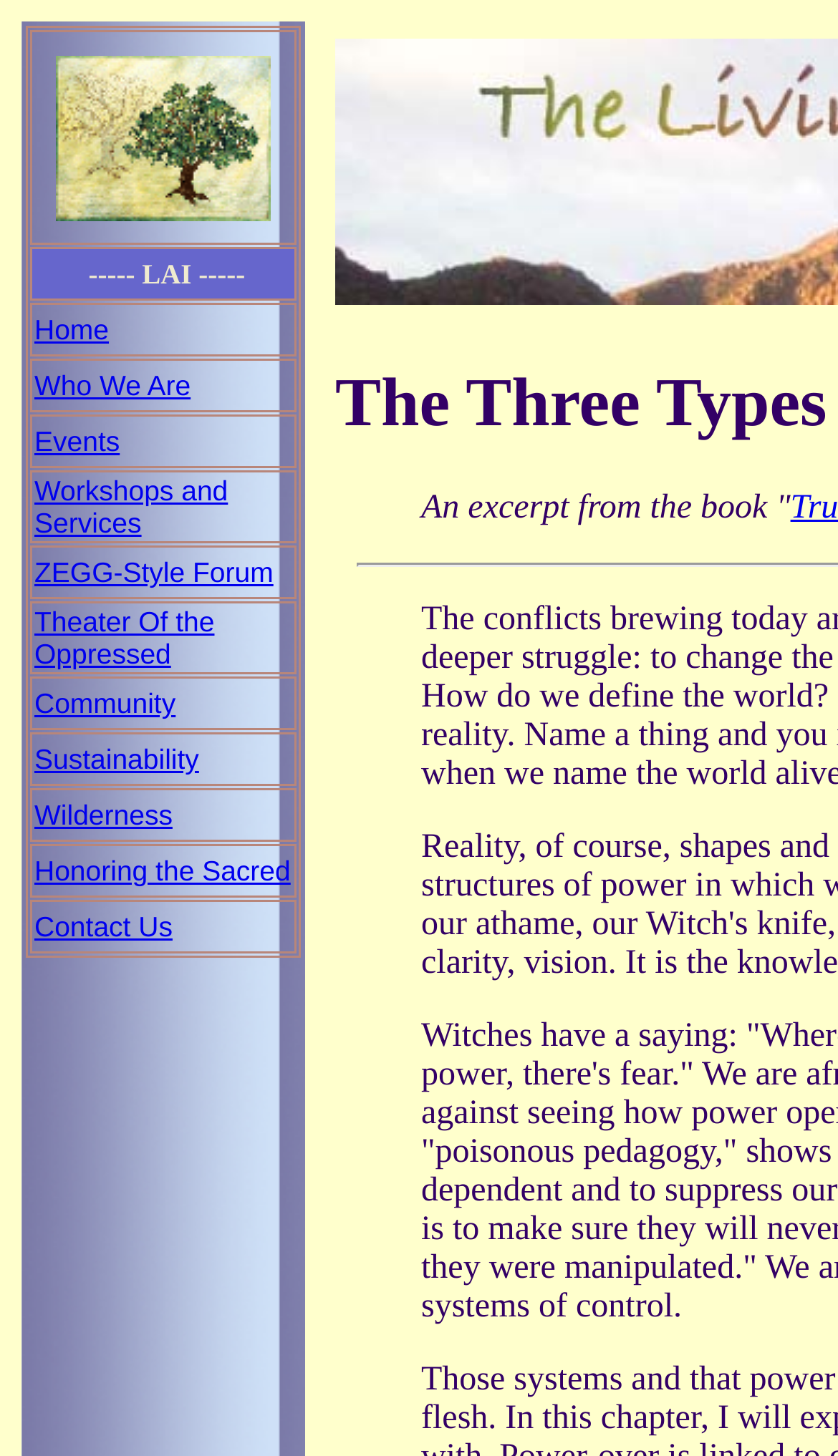Highlight the bounding box coordinates of the element that should be clicked to carry out the following instruction: "Learn about Workshops and Services". The coordinates must be given as four float numbers ranging from 0 to 1, i.e., [left, top, right, bottom].

[0.041, 0.326, 0.272, 0.37]